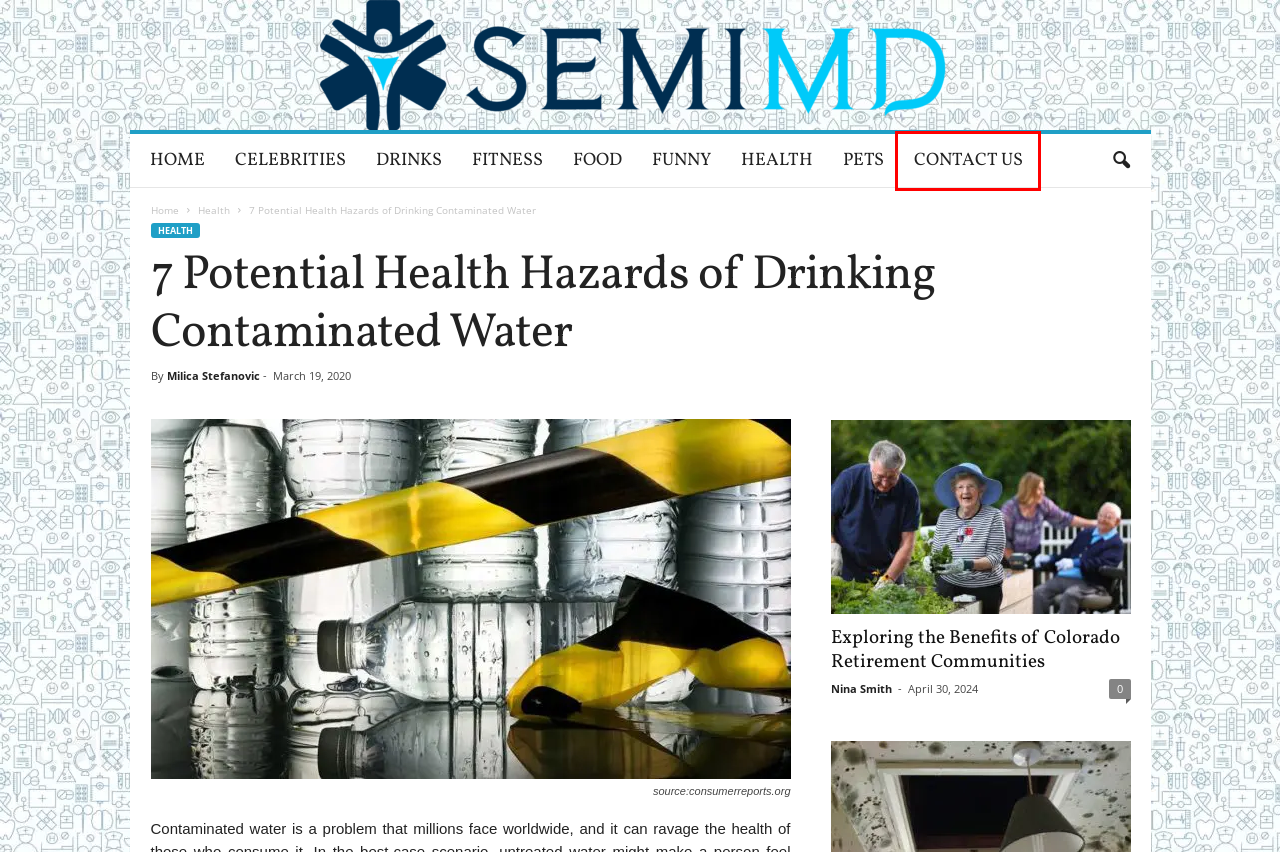Observe the screenshot of a webpage with a red bounding box around an element. Identify the webpage description that best fits the new page after the element inside the bounding box is clicked. The candidates are:
A. Drinks Archives - Health Life and Recipes
B. Semimd - Health & Fitness Magazine 2024
C. Fitness Archives - Health Life and Recipes
D. Funny Archives - Health Life and Recipes
E. Contact us - Health Life and Recipes
F. Food Archives - Health Life and Recipes
G. Exploring the Benefits of Colorado Retirement Communities - Health Life and Recipes
H. Health Archives - Health Life and Recipes

E